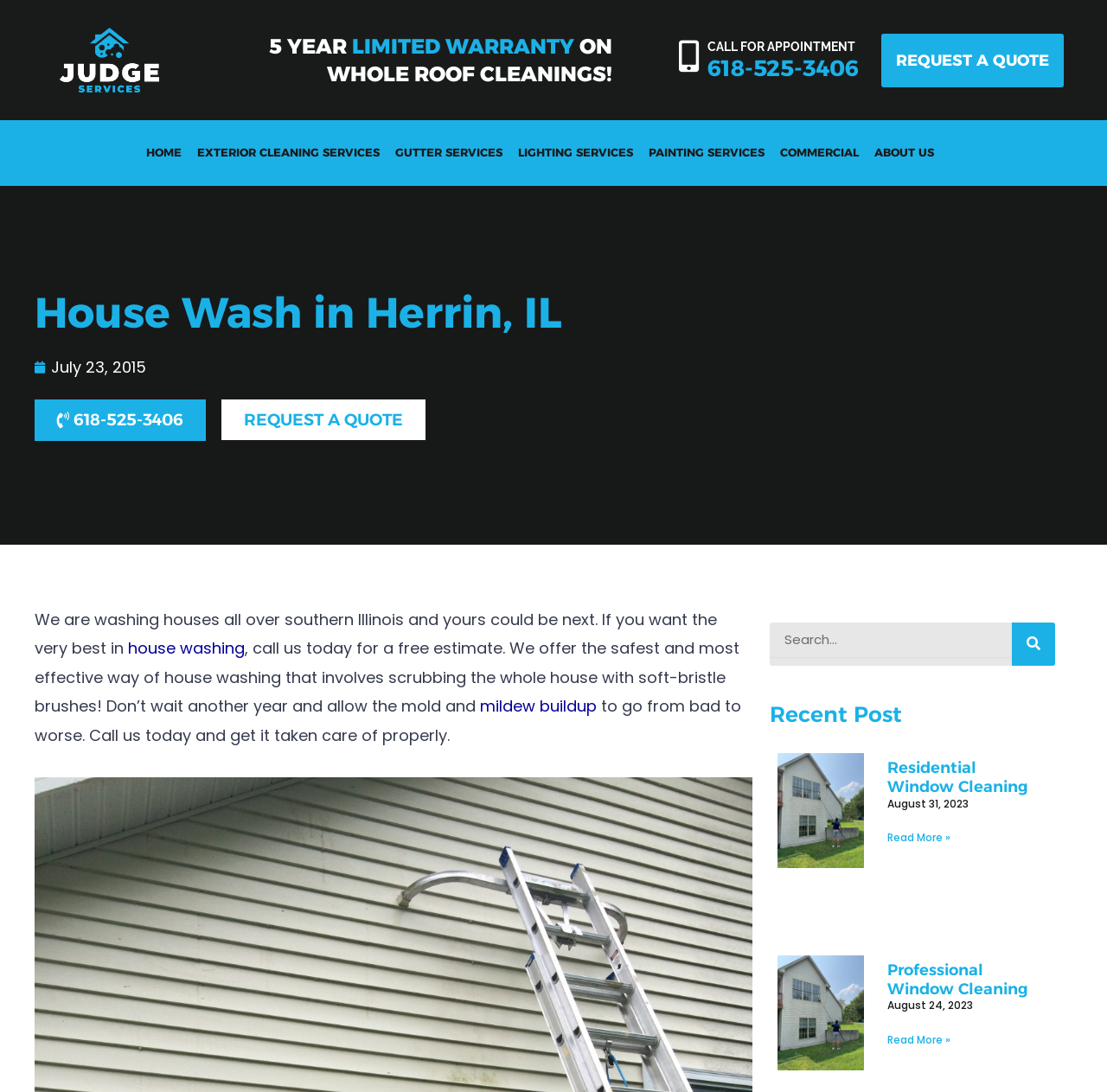Please provide a comprehensive response to the question below by analyzing the image: 
What is the purpose of the company?

The purpose of the company can be inferred from the text 'We are washing houses all over southern Illinois and yours could be next. If you want the very best in house washing...' in the middle of the webpage.